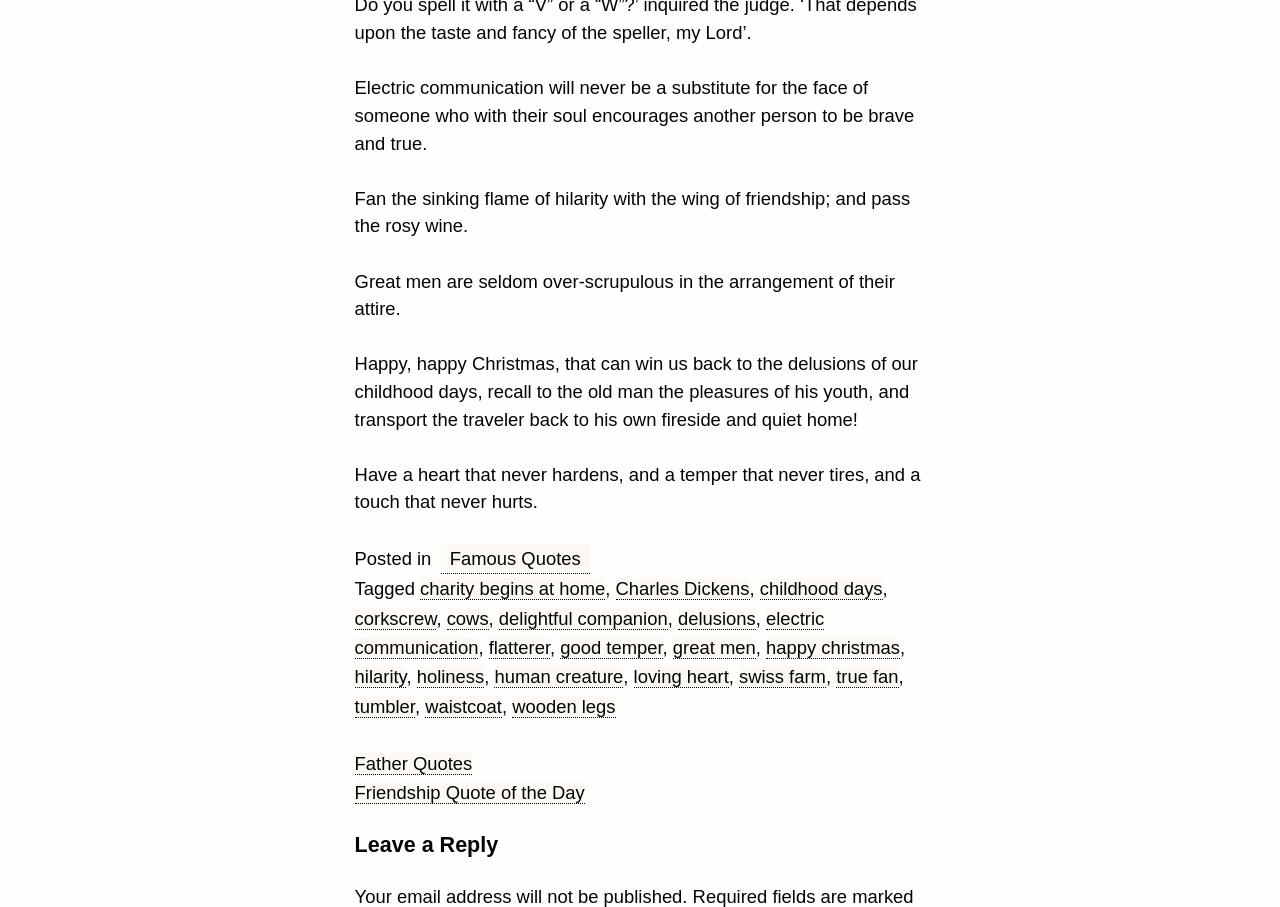Determine the bounding box coordinates of the clickable region to execute the instruction: "Click on 'Posts'". The coordinates should be four float numbers between 0 and 1, denoted as [left, top, right, bottom].

[0.277, 0.826, 0.723, 0.891]